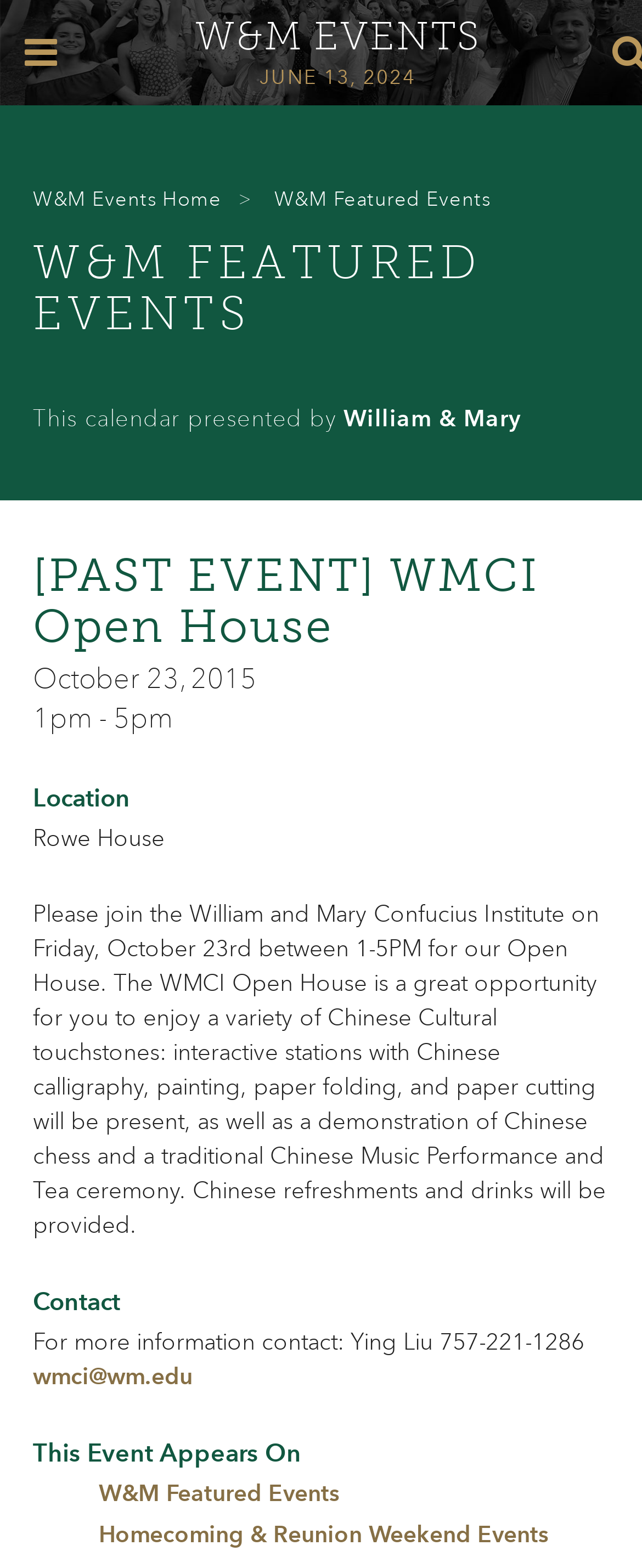Determine the main headline from the webpage and extract its text.

W&M FEATURED EVENTS